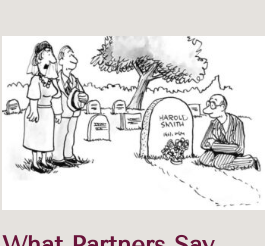What is the date range on the gravestone?
Please respond to the question thoroughly and include all relevant details.

The gravestone has the dates '1940-1994' inscribed on it, indicating the birth and death years of the person named Harold Smith.